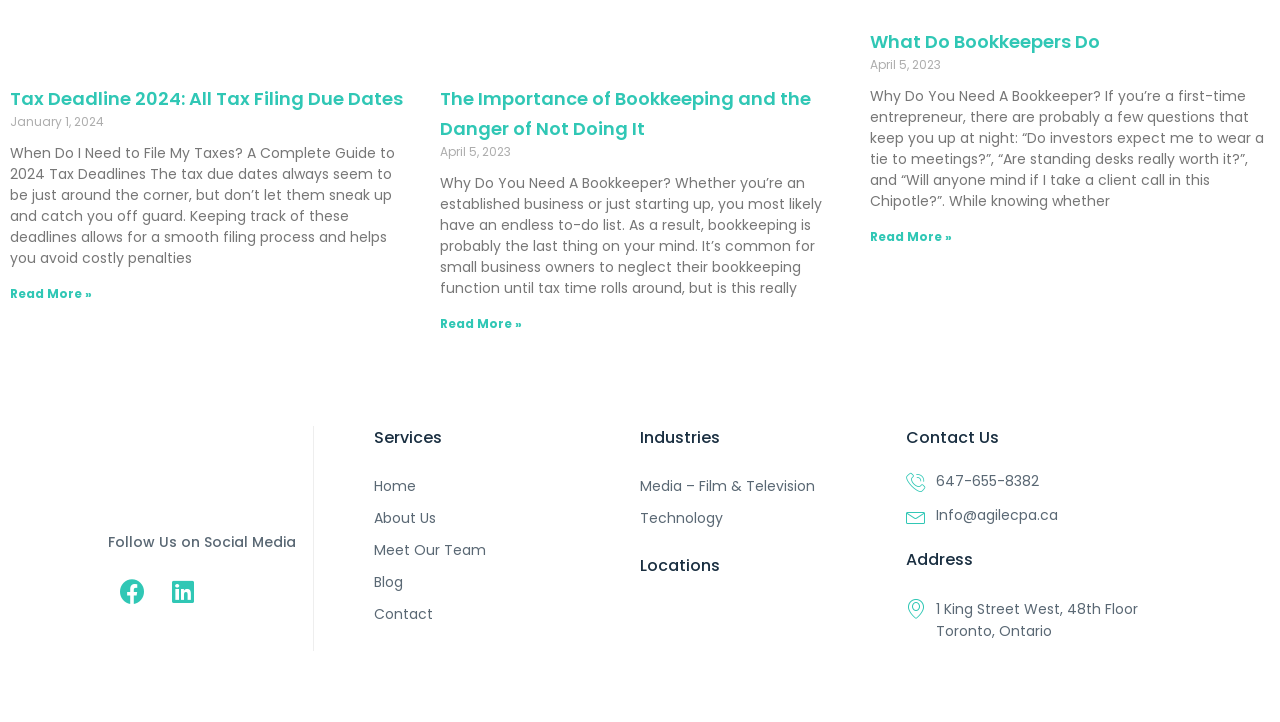Identify the bounding box coordinates for the region to click in order to carry out this instruction: "Go to the 'About Us' page". Provide the coordinates using four float numbers between 0 and 1, formatted as [left, top, right, bottom].

[0.292, 0.695, 0.5, 0.74]